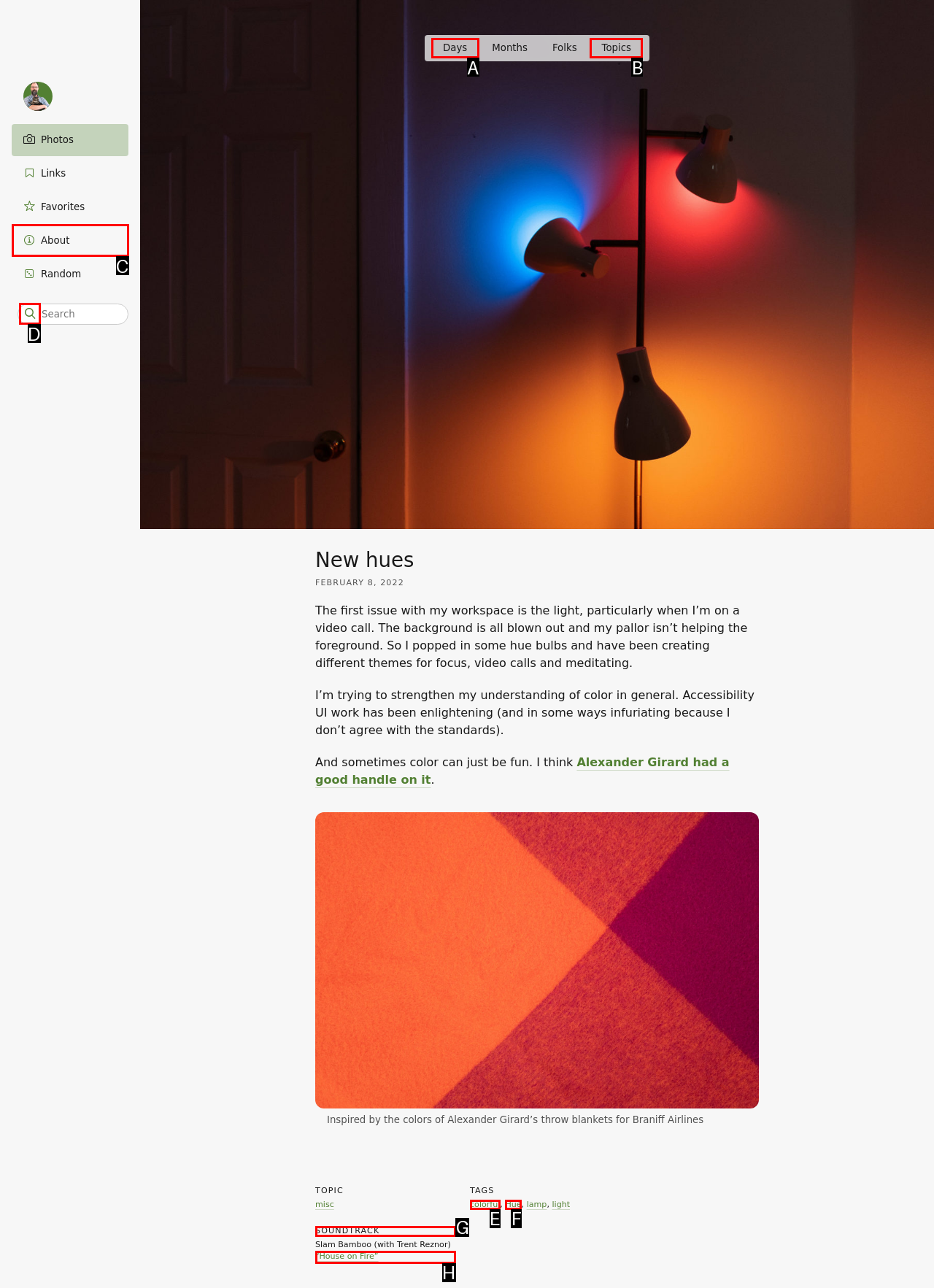Tell me which one HTML element I should click to complete the following task: View soundtrack details Answer with the option's letter from the given choices directly.

G